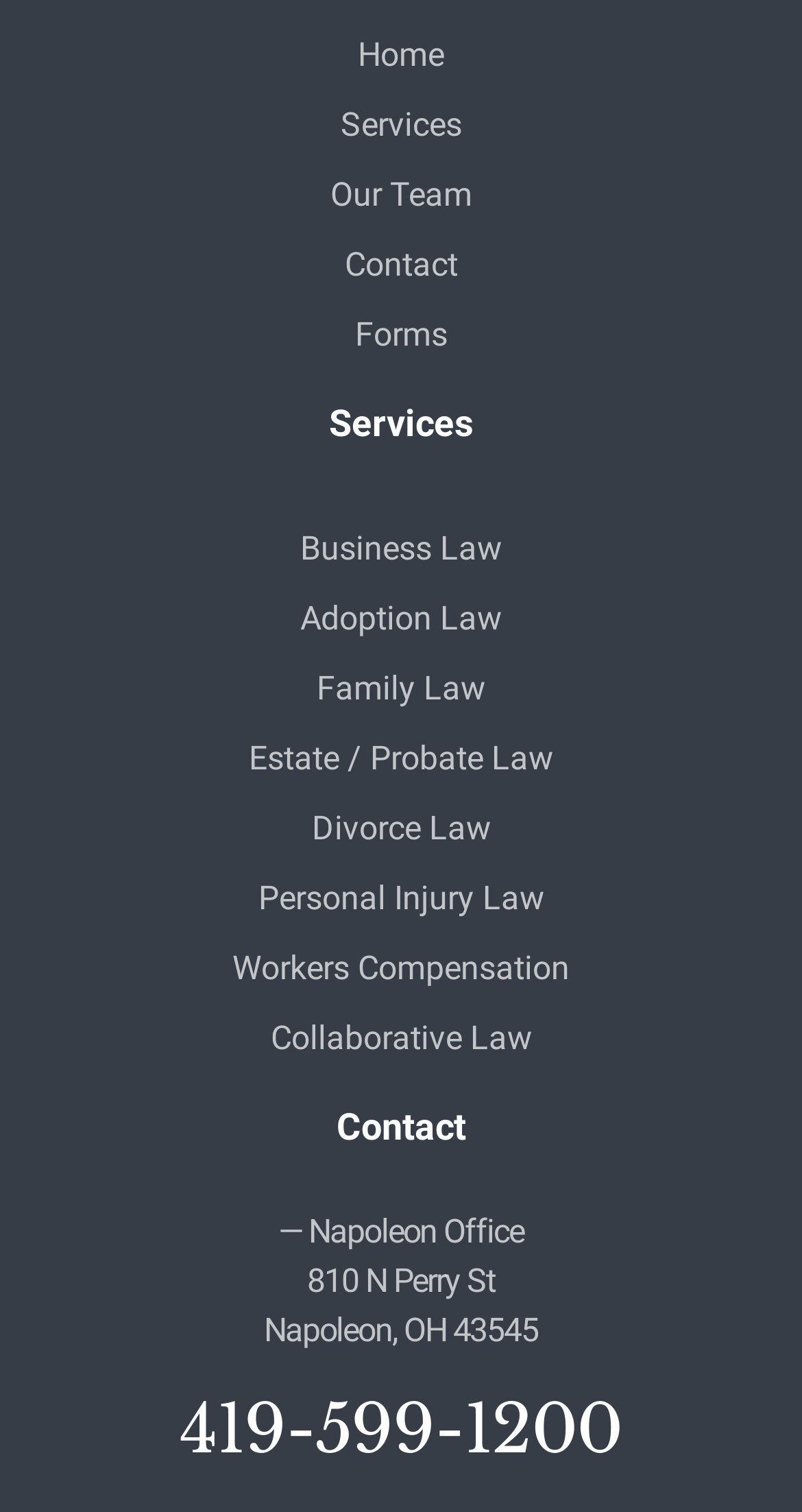Find the bounding box of the UI element described as: "Personal Injury Law". The bounding box coordinates should be given as four float values between 0 and 1, i.e., [left, top, right, bottom].

[0.026, 0.579, 0.974, 0.612]